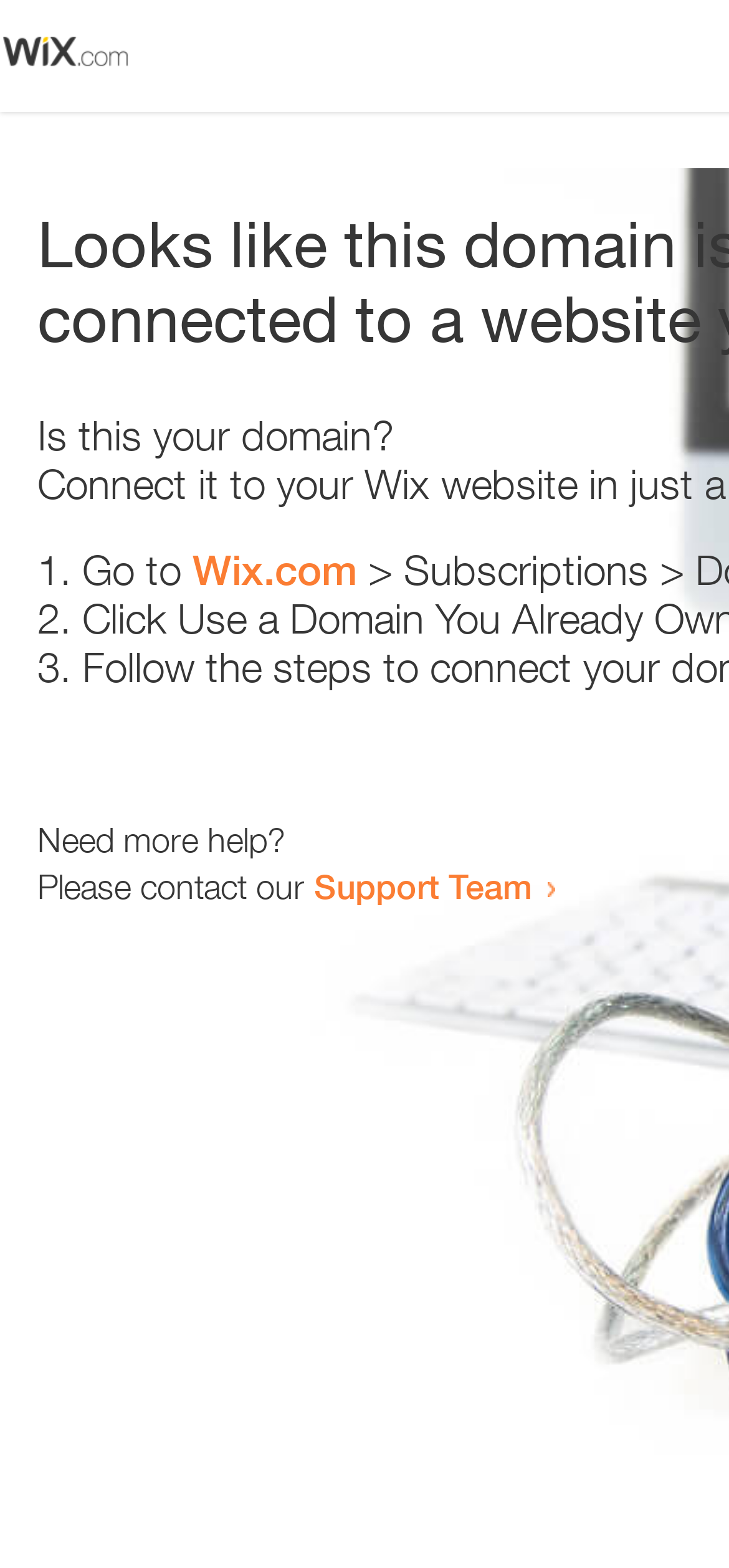Generate the text content of the main headline of the webpage.

Looks like this domain isn't
connected to a website yet